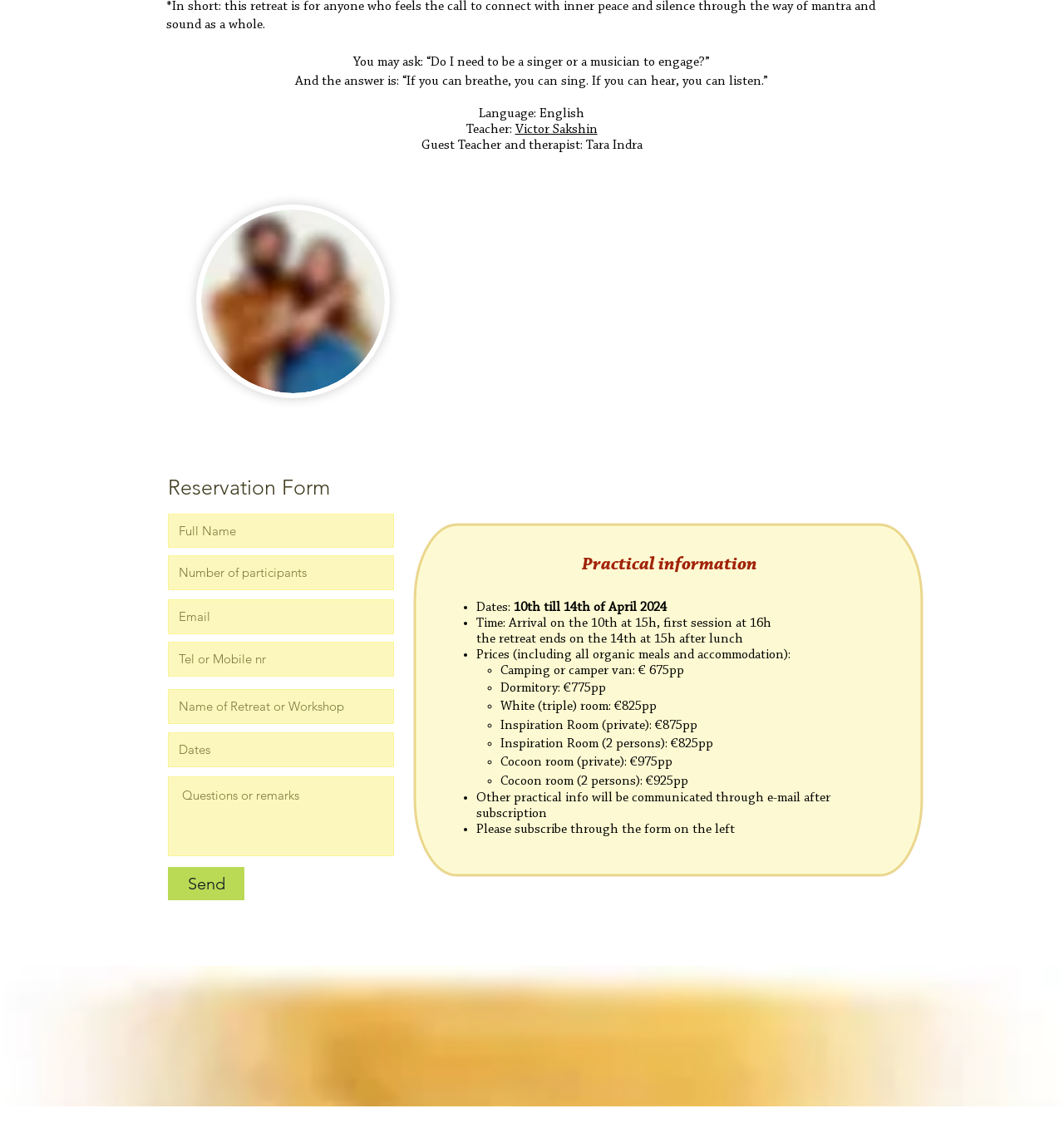Locate the bounding box coordinates of the area to click to fulfill this instruction: "Fill in the full name". The bounding box should be presented as four float numbers between 0 and 1, in the order [left, top, right, bottom].

[0.158, 0.457, 0.37, 0.488]